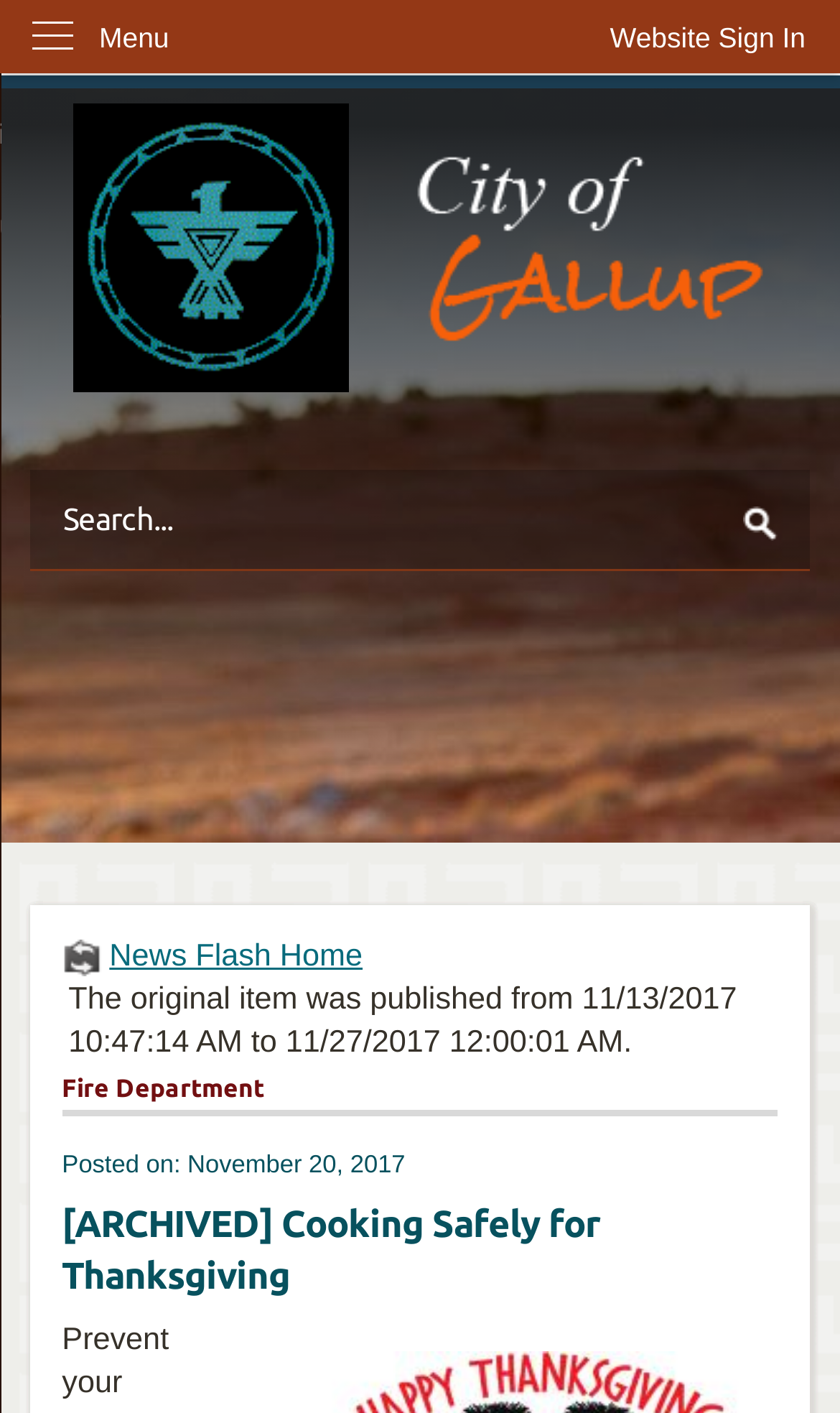What is the name of the city on the webpage?
Answer the question with a single word or phrase, referring to the image.

Gallup